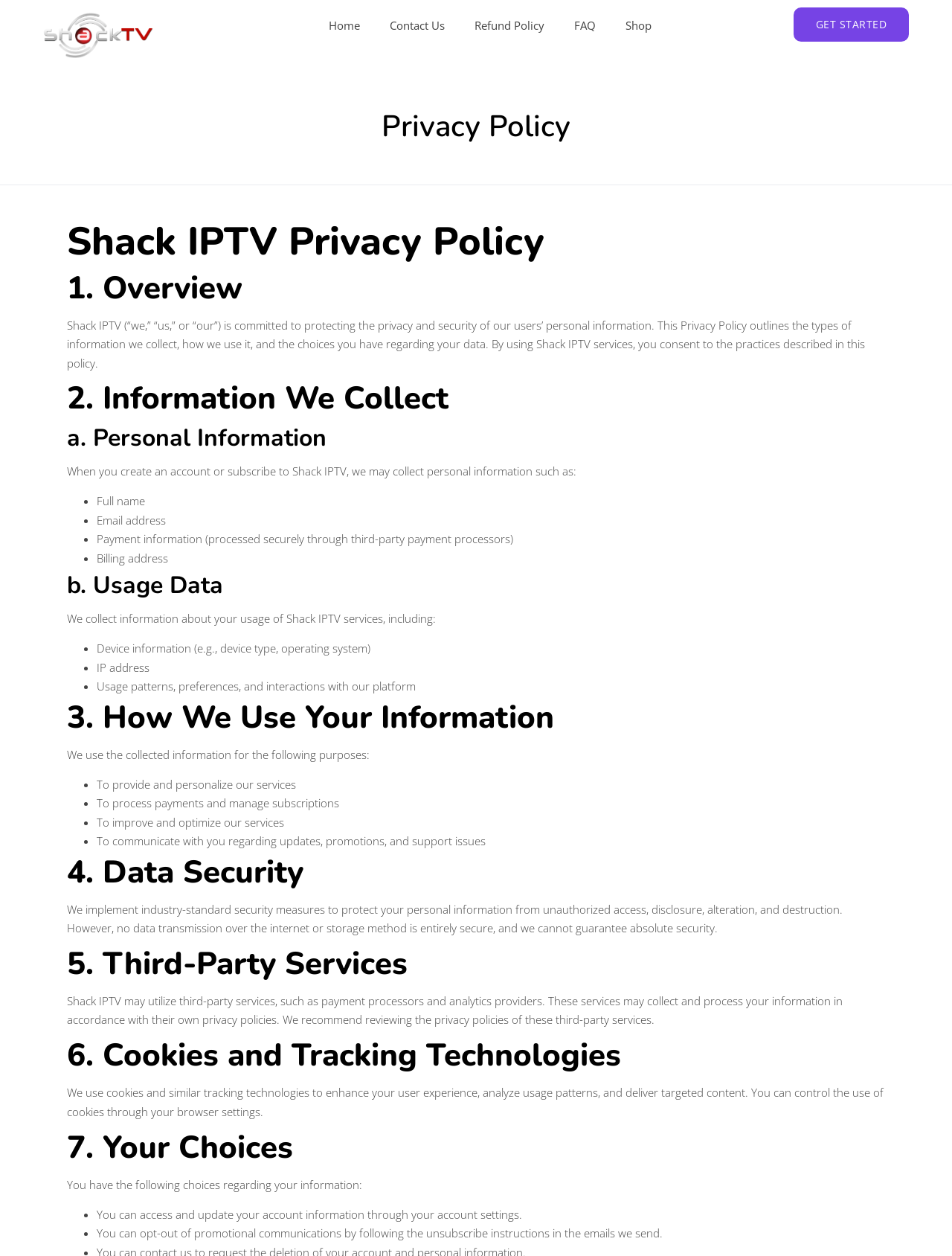Respond with a single word or phrase to the following question:
How does Shack IPTV use collected information?

For services and communication